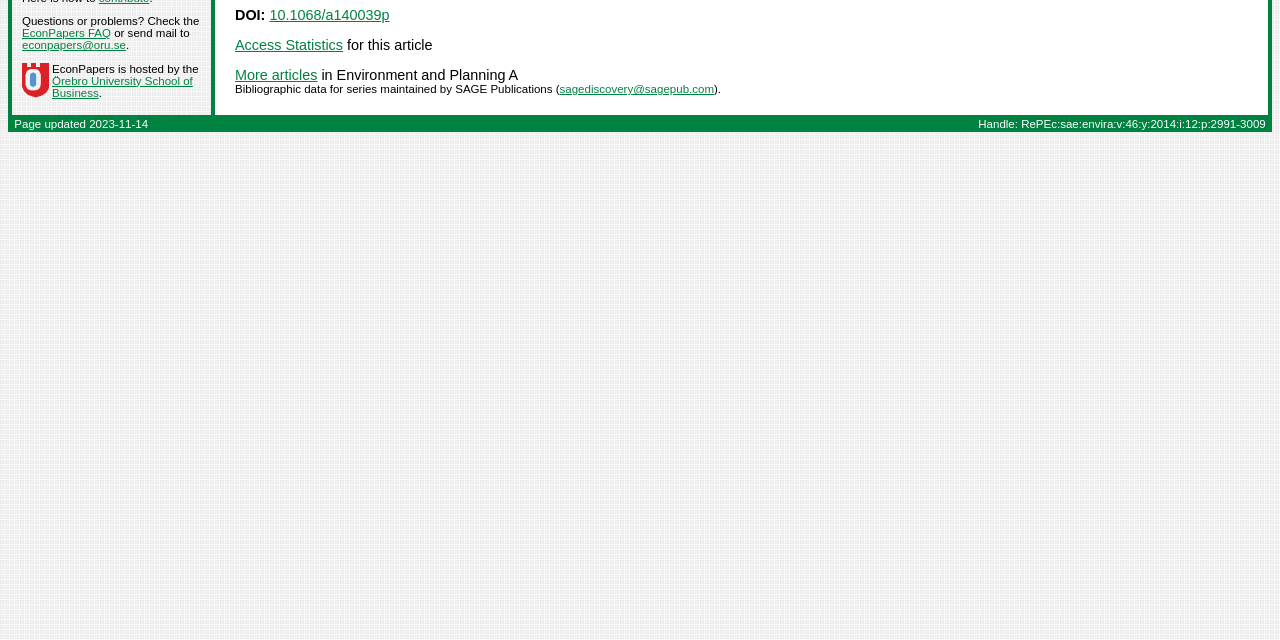Using the provided element description, identify the bounding box coordinates as (top-left x, top-left y, bottom-right x, bottom-right y). Ensure all values are between 0 and 1. Description: sagediscovery@sagepub.com

[0.437, 0.13, 0.558, 0.149]